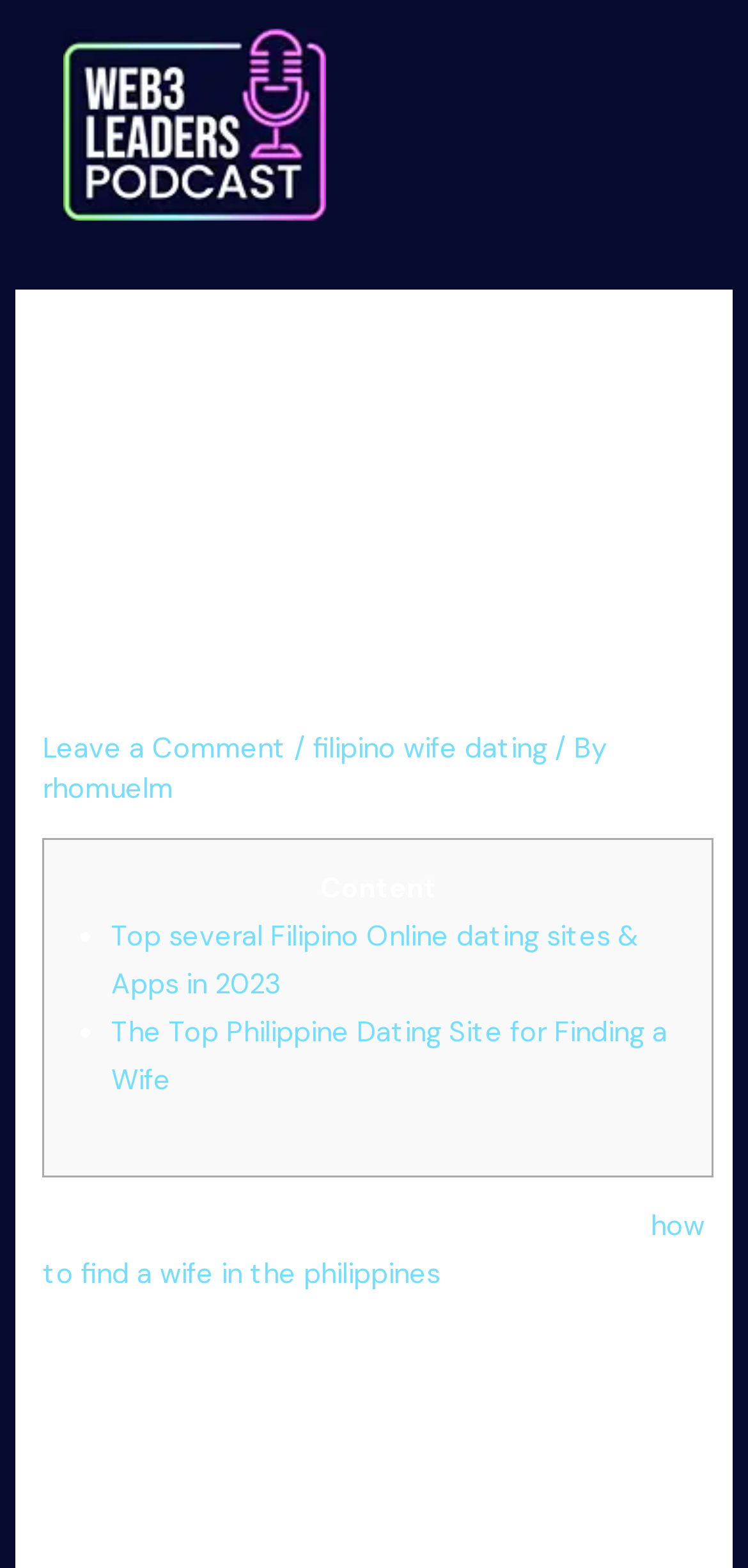Answer the question below with a single word or a brief phrase: 
What is the topic of the header section?

Sister Wives